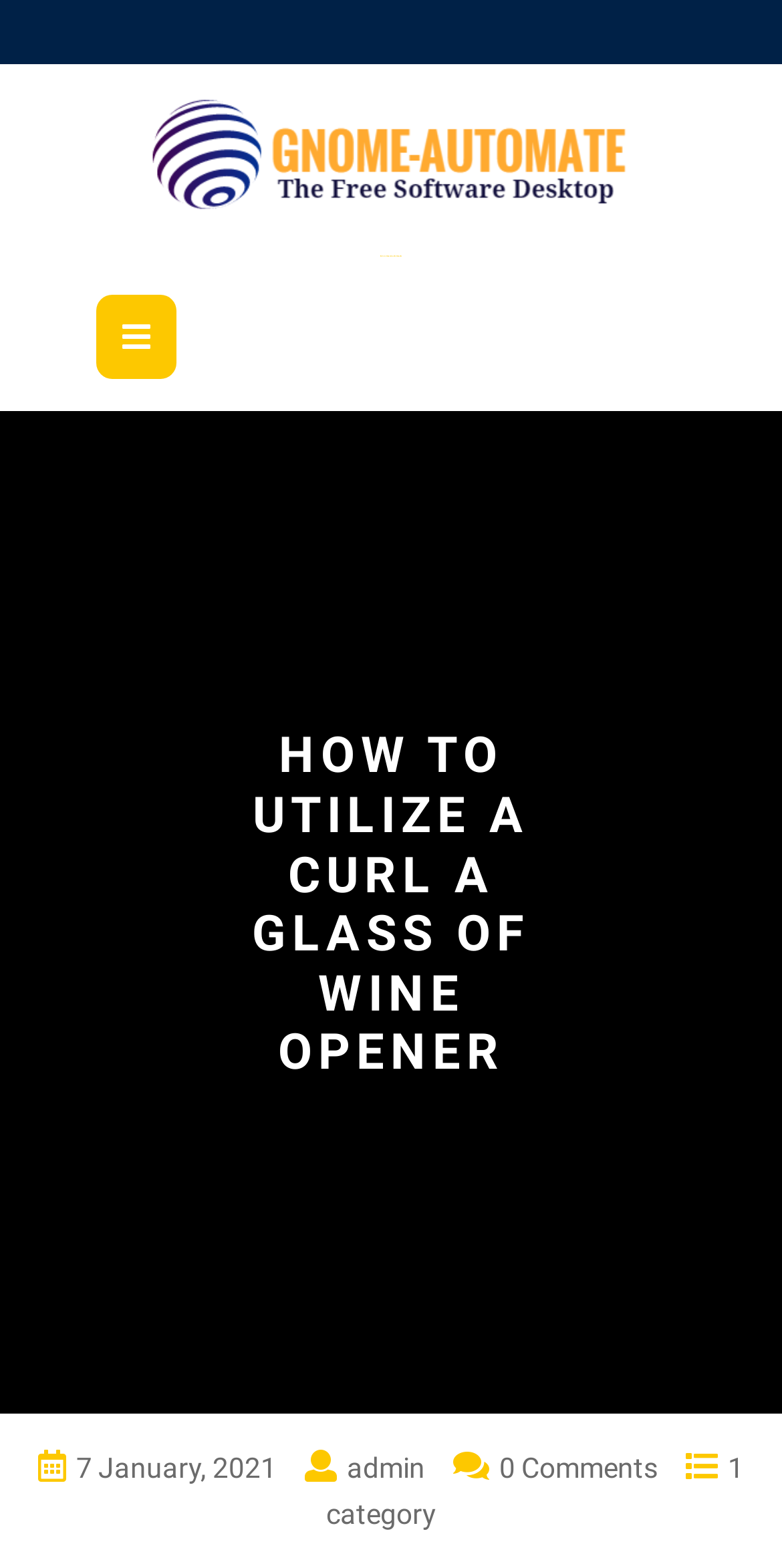How many comments are there on the article?
Please respond to the question with a detailed and well-explained answer.

I found the number of comments on the article by looking at the static text element located at the bottom of the webpage, which says '0 Comments'.